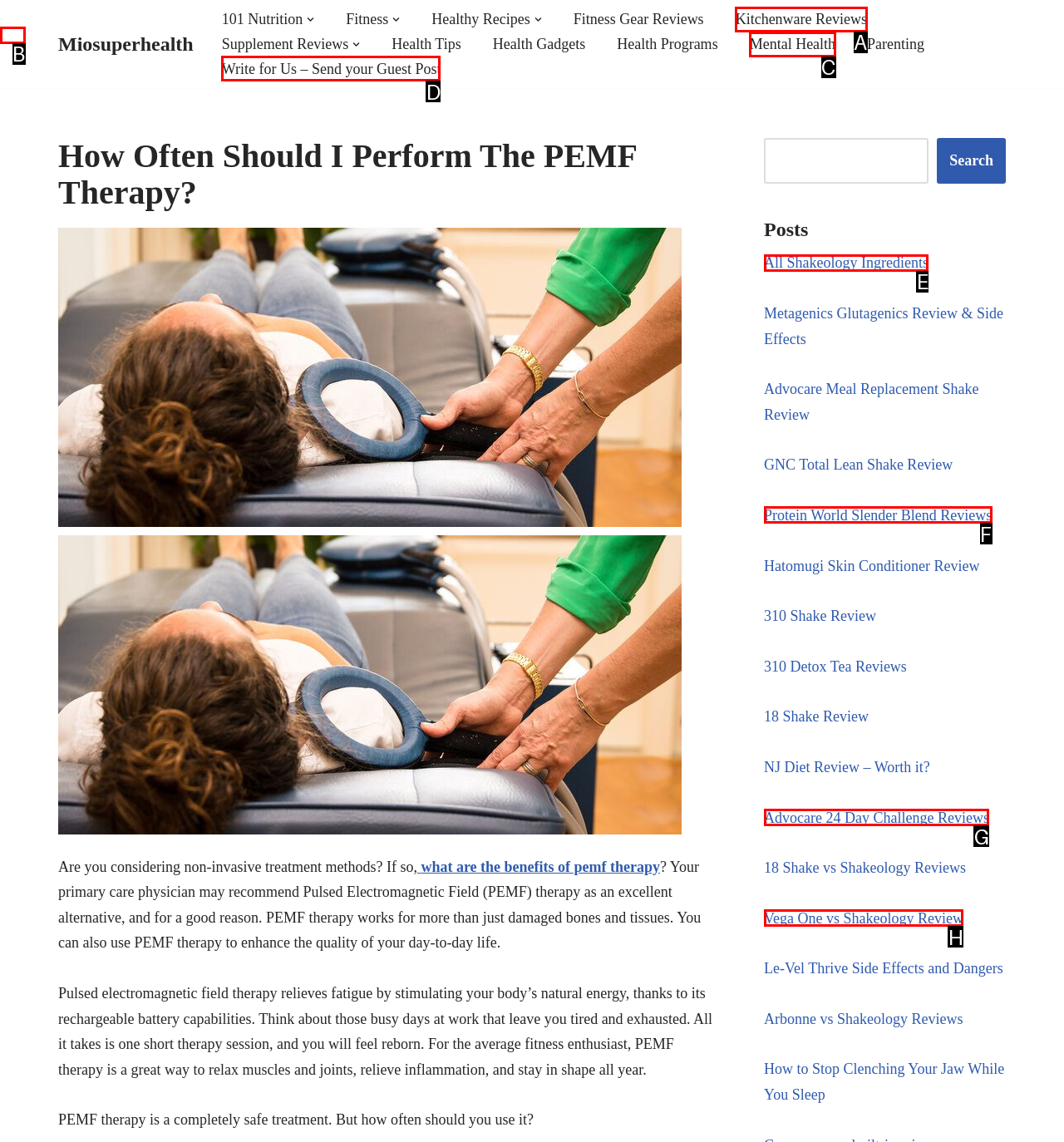Determine the letter of the element I should select to fulfill the following instruction: Click on the 'Write for Us – Send your Guest Post' link. Just provide the letter.

D